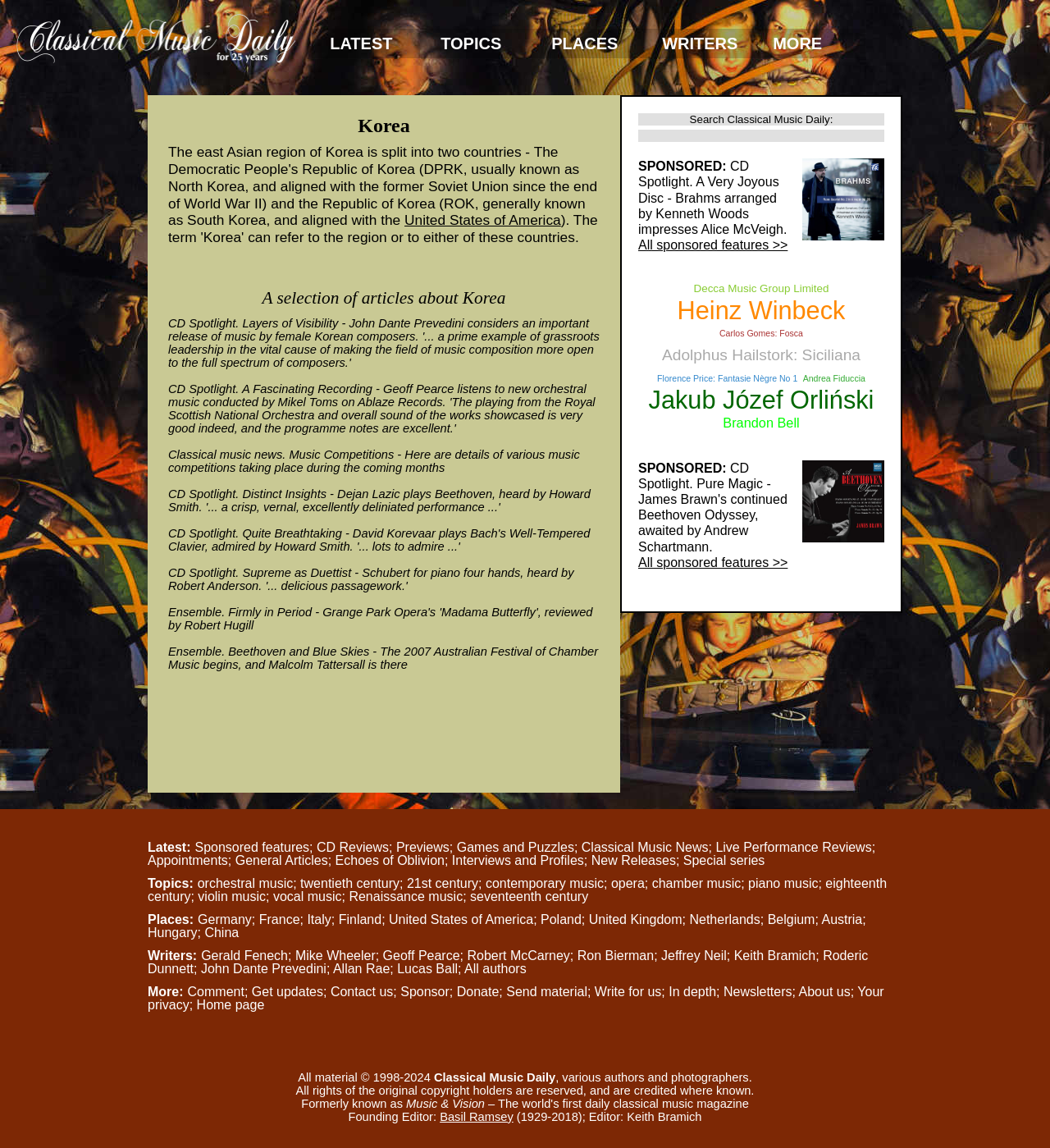Give an extensive and precise description of the webpage.

The webpage is titled "Korea - Classical Music Daily" and features a logo image at the top left corner. Below the logo, there are five navigation links: "LATEST", "TOPICS", "PLACES", "WRITERS", and "MORE", which are evenly spaced and aligned horizontally.

On the top right side, there is a search button and a text box, allowing users to search for specific content on the website. Below the search bar, there is an image related to Brahms' Piano Quartet No 2, and a sponsored feature link about a CD review.

The main content of the webpage is divided into two sections. The left section is dedicated to articles about Korea, with a heading "Korea" and a brief introduction to the region. Below the introduction, there are several links to articles about Korean composers, music competitions, and CD reviews.

The right section features a list of sponsored features, including CD reviews and articles about classical music. Each sponsored feature has a link to read more, and some of them have accompanying images.

At the bottom of the webpage, there are links to "Latest", "Topics", "Places", "Writers", and "More" again, which are likely navigation links to other sections of the website. Below these links, there is a copyright notice and a statement about the website's content, including credits to various authors and photographers.

Overall, the webpage appears to be a classical music website with a focus on Korea, featuring articles, CD reviews, and sponsored content.